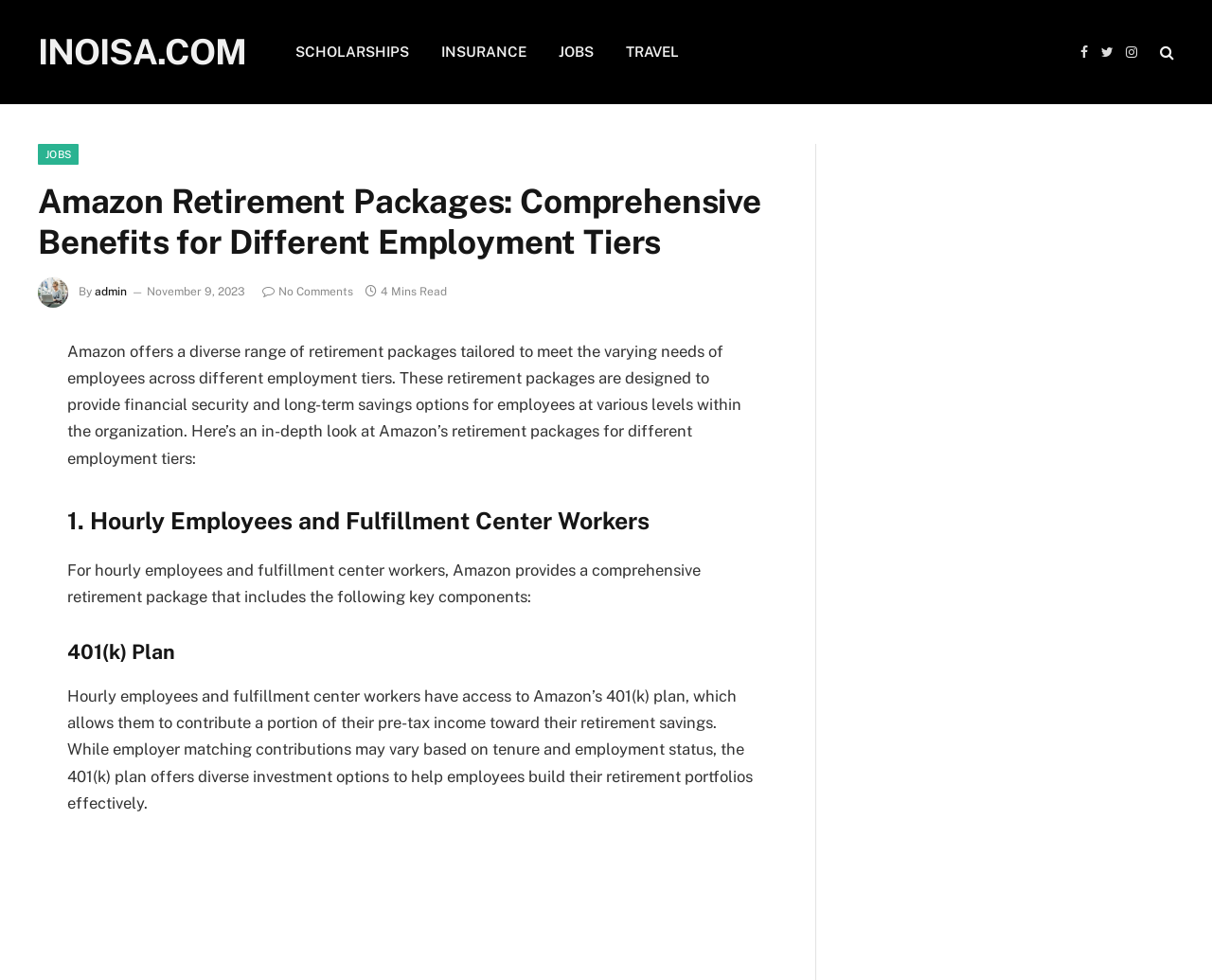Find the bounding box of the UI element described as: "No Comments". The bounding box coordinates should be given as four float values between 0 and 1, i.e., [left, top, right, bottom].

[0.216, 0.291, 0.291, 0.304]